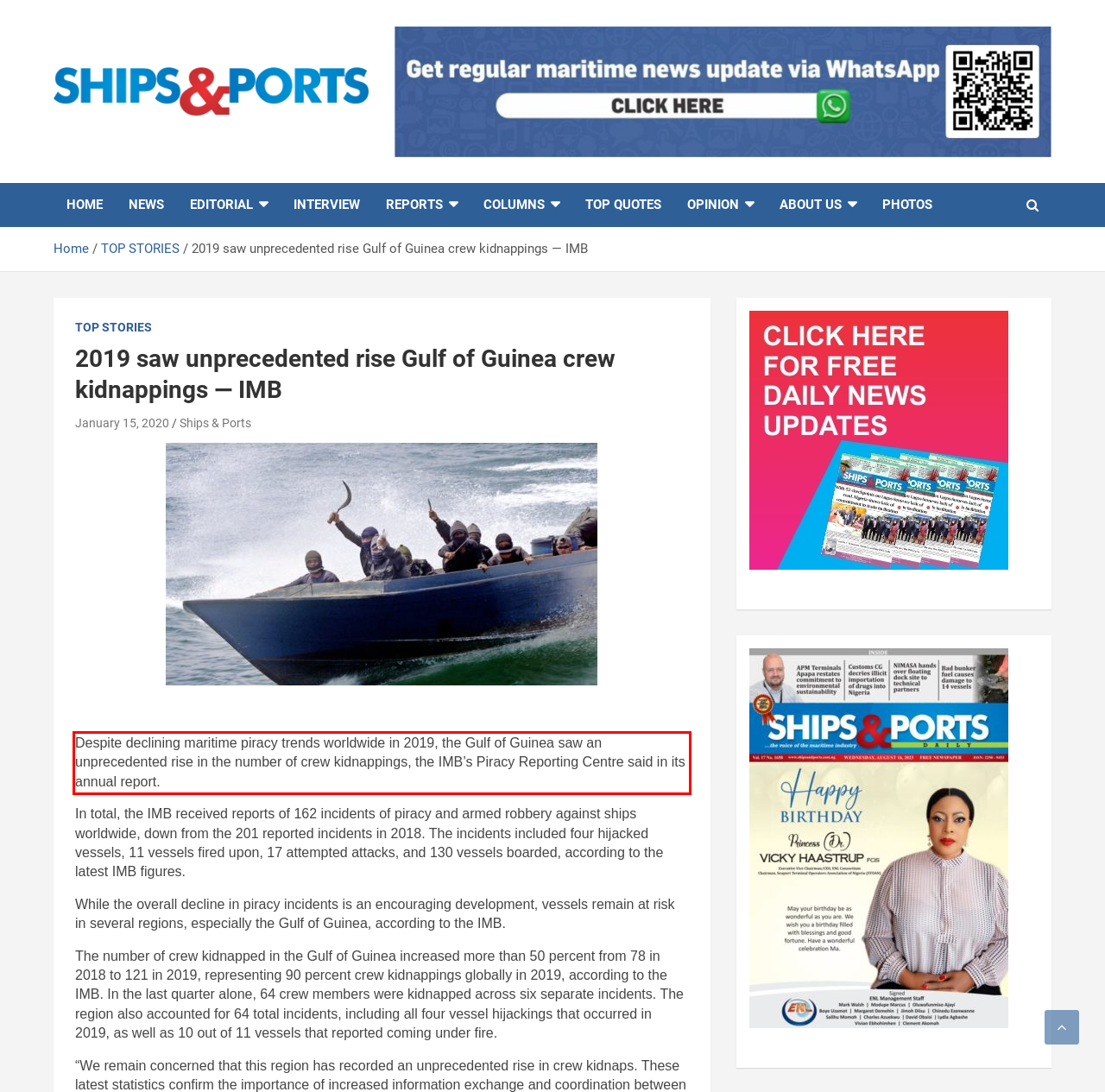Analyze the screenshot of the webpage that features a red bounding box and recognize the text content enclosed within this red bounding box.

Despite declining maritime piracy trends worldwide in 2019, the Gulf of Guinea saw an unprecedented rise in the number of crew kidnappings, the IMB’s Piracy Reporting Centre said in its annual report.